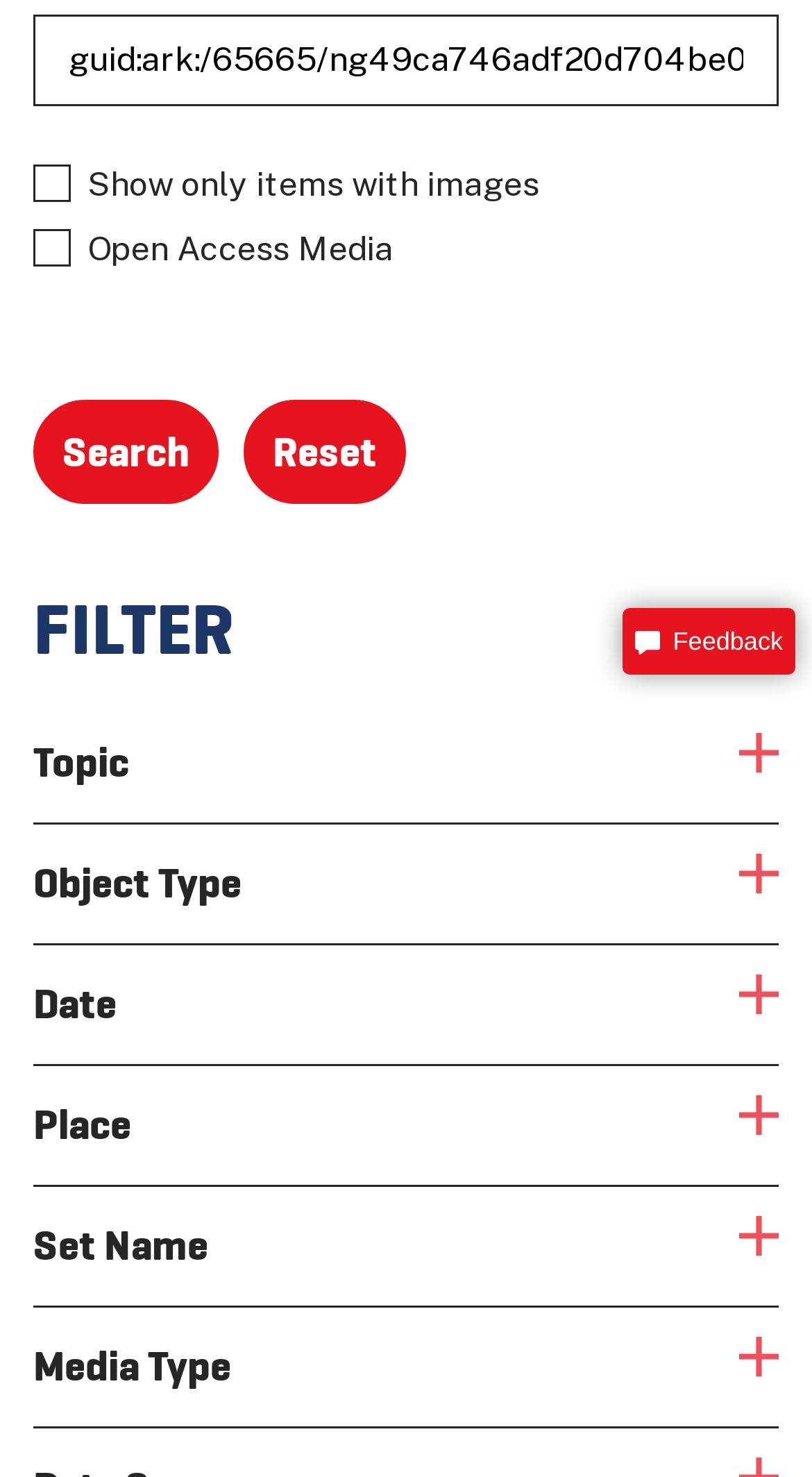Find and provide the bounding box coordinates for the UI element described here: "Object Type Expand Children". The coordinates should be given as four float numbers between 0 and 1: [left, top, right, bottom].

[0.041, 0.578, 0.959, 0.618]